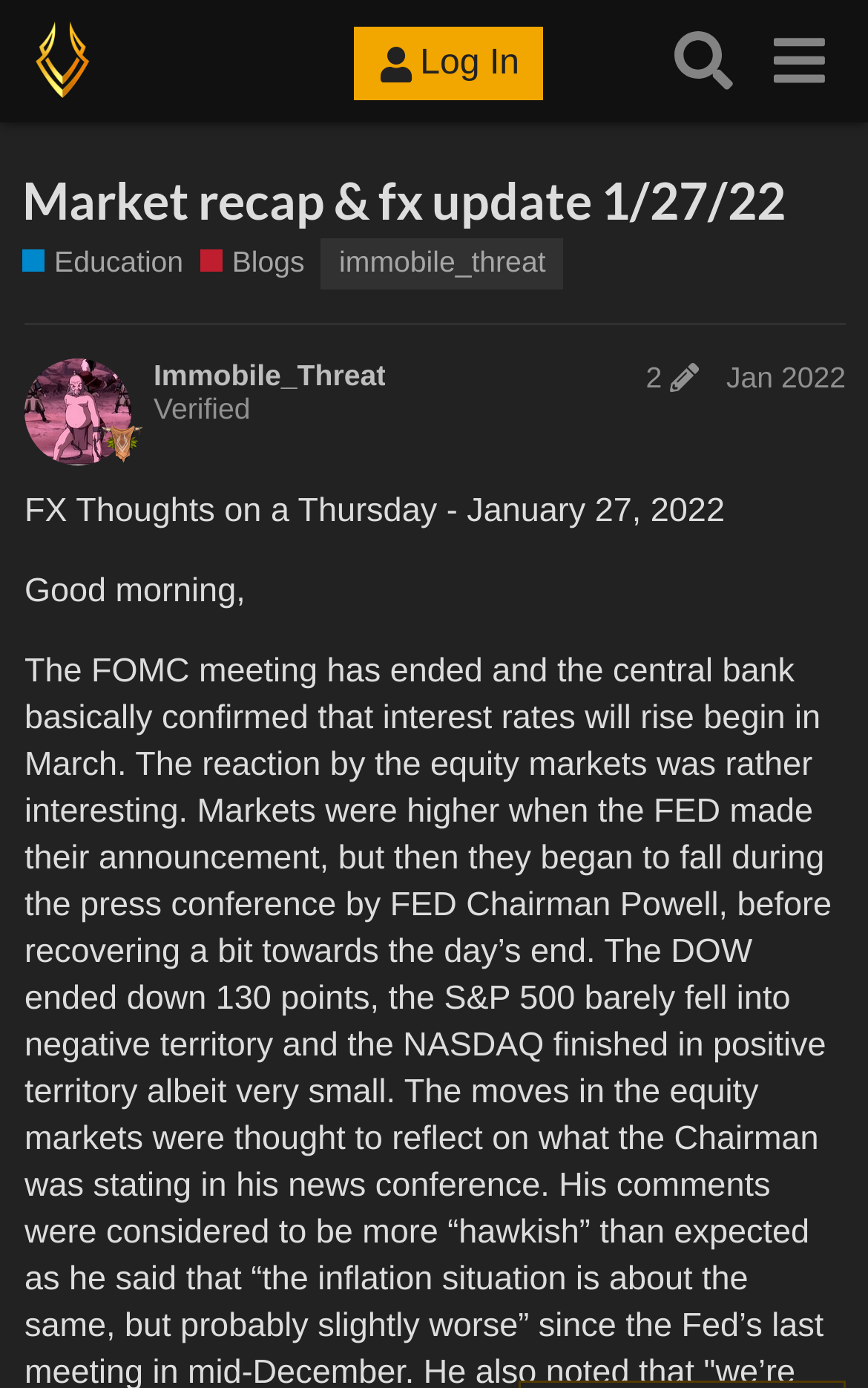Look at the image and answer the question in detail:
Who is the author of the post?

The author of the post can be found in the heading of the post, where it says 'Immobile_Threat Verified post edit history Jan 2022'.